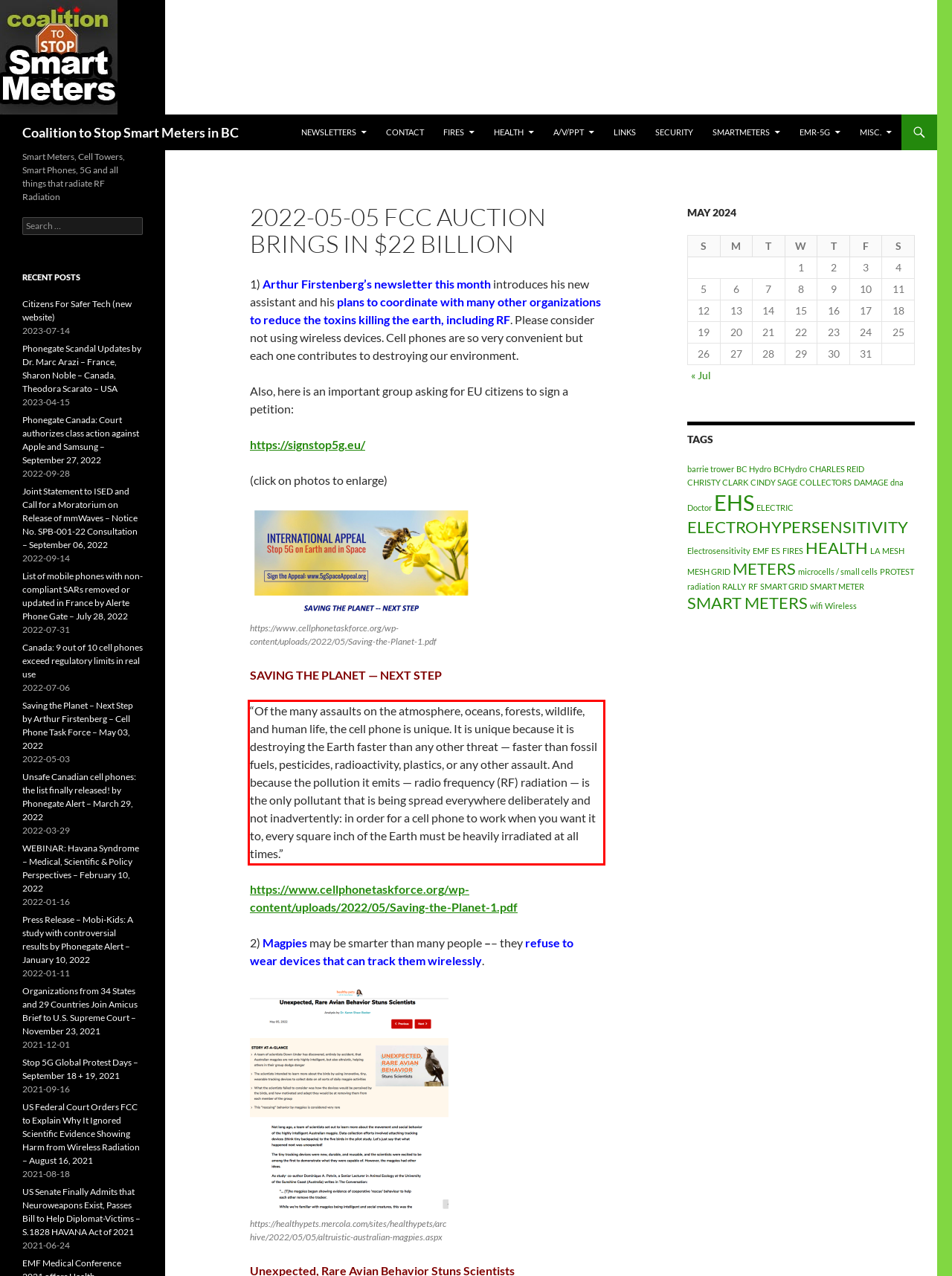You are presented with a screenshot containing a red rectangle. Extract the text found inside this red bounding box.

“Of the many assaults on the atmosphere, oceans, forests, wildlife, and human life, the cell phone is unique. It is unique because it is destroying the Earth faster than any other threat — faster than fossil fuels, pesticides, radioactivity, plastics, or any other assault. And because the pollution it emits — radio frequency (RF) radiation — is the only pollutant that is being spread everywhere deliberately and not inadvertently: in order for a cell phone to work when you want it to, every square inch of the Earth must be heavily irradiated at all times.”